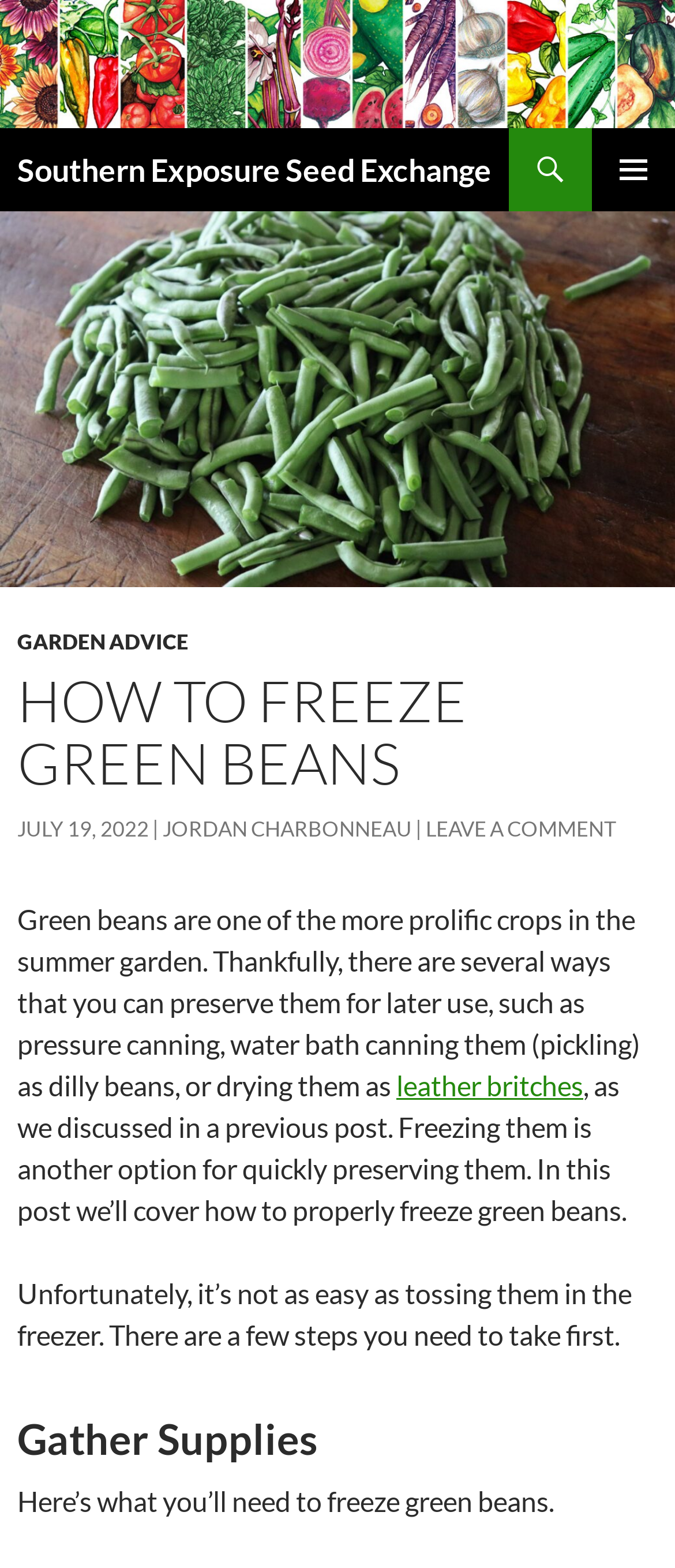What is an alternative way to preserve green beans?
Answer the question with a detailed and thorough explanation.

An alternative way to preserve green beans can be found in the content of the webpage, where it is mentioned that green beans can be dried as 'leather britches', in addition to freezing them.